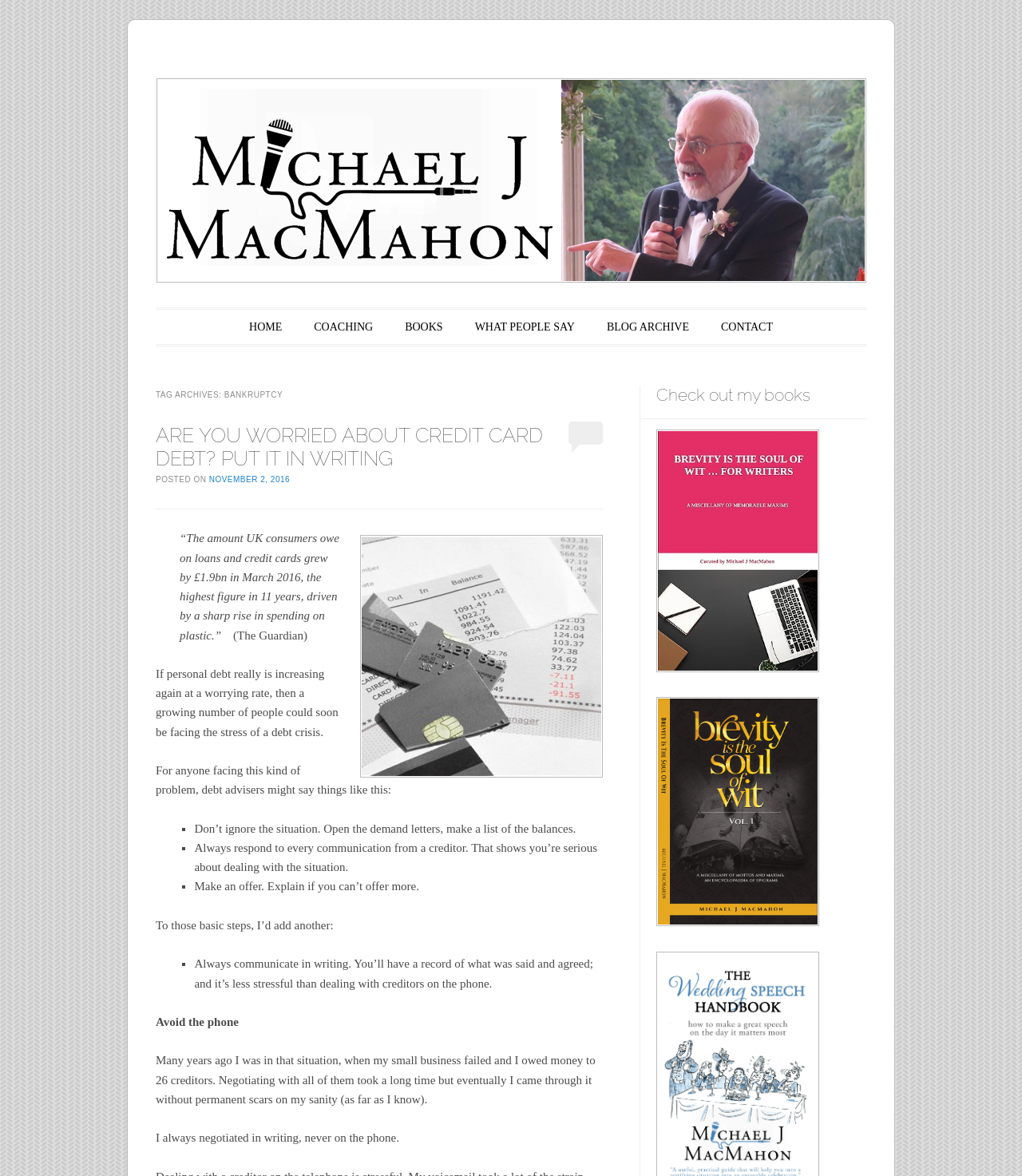Find the bounding box coordinates of the clickable region needed to perform the following instruction: "Contact the author". The coordinates should be provided as four float numbers between 0 and 1, i.e., [left, top, right, bottom].

[0.698, 0.268, 0.764, 0.289]